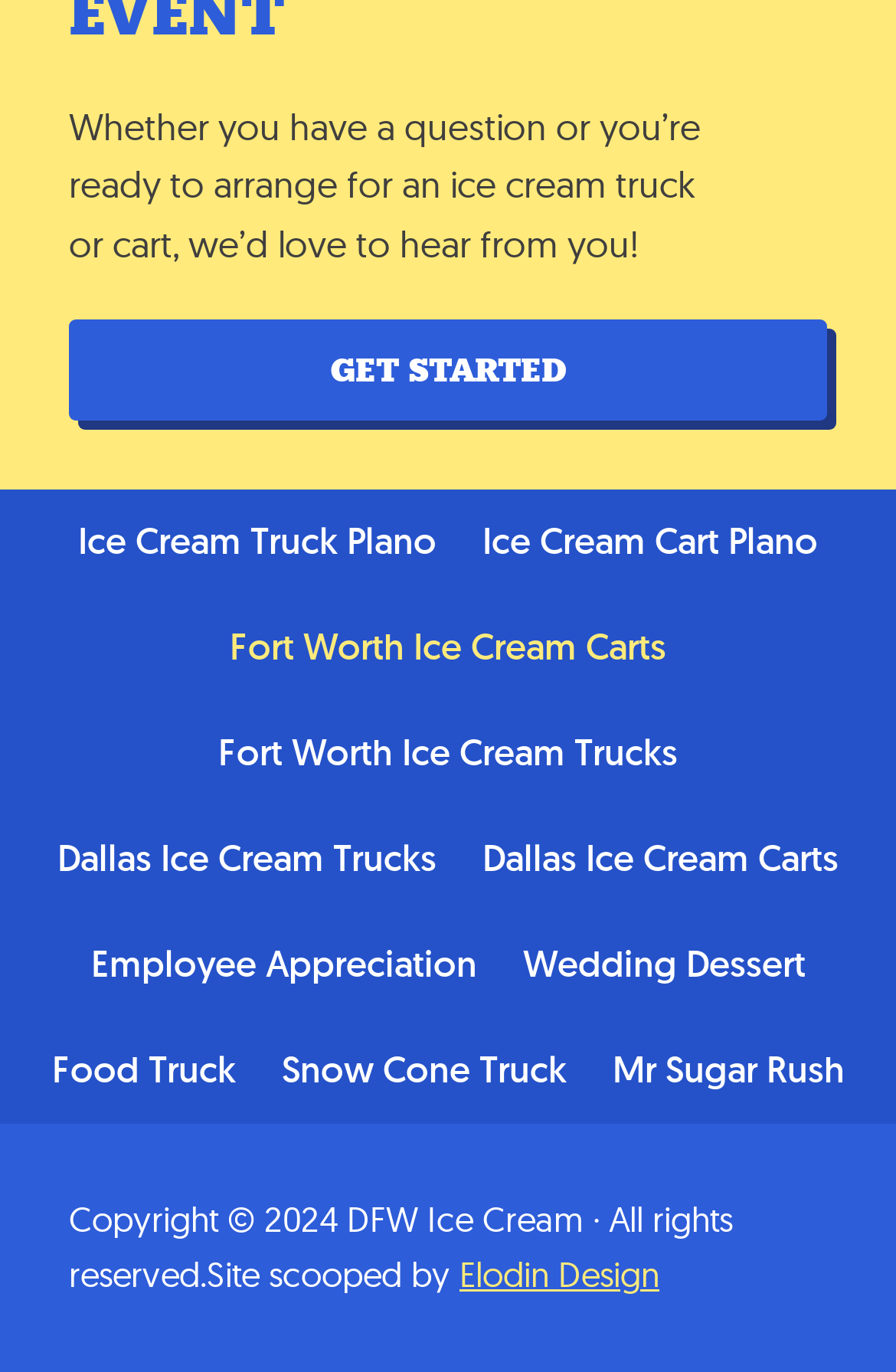Provide a short answer using a single word or phrase for the following question: 
What is the main purpose of this website?

Ice cream services